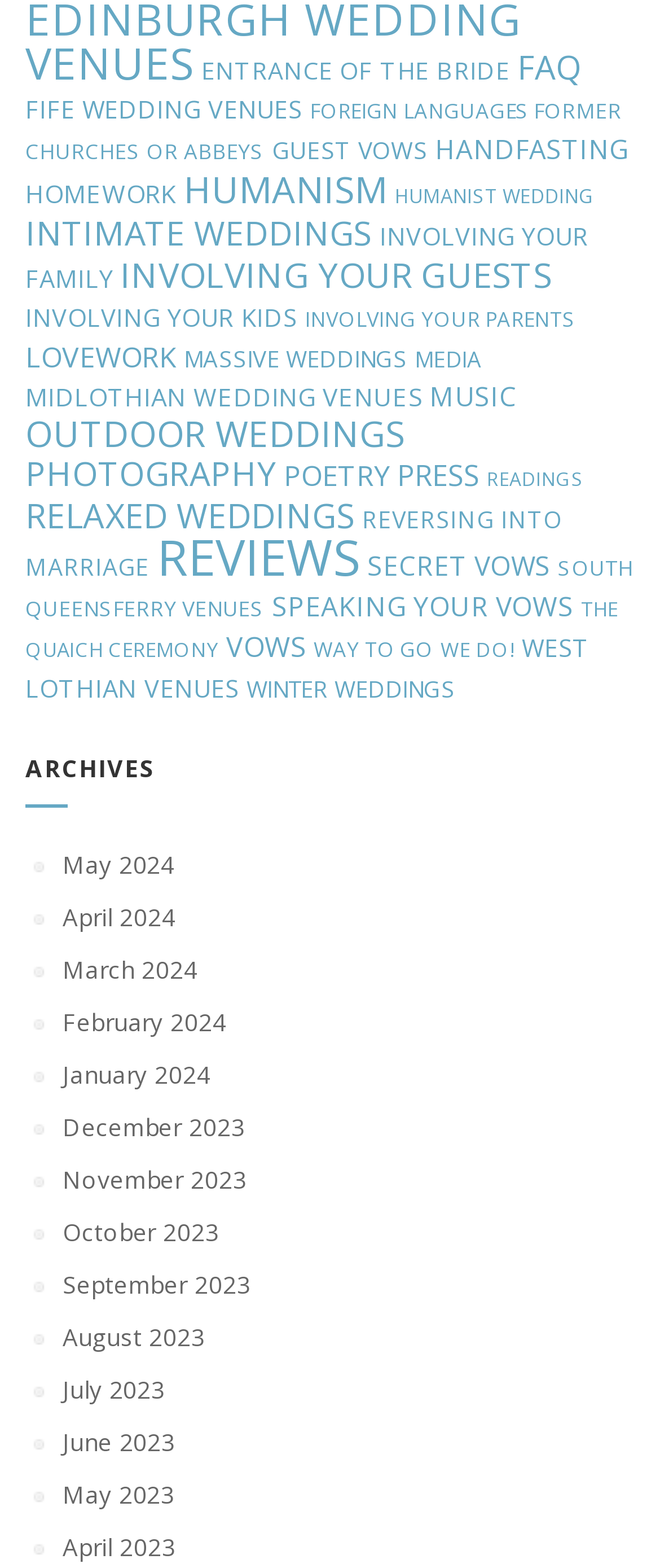Could you find the bounding box coordinates of the clickable area to complete this instruction: "Click on 'ENTRANCE OF THE BRIDE'"?

[0.305, 0.035, 0.773, 0.055]